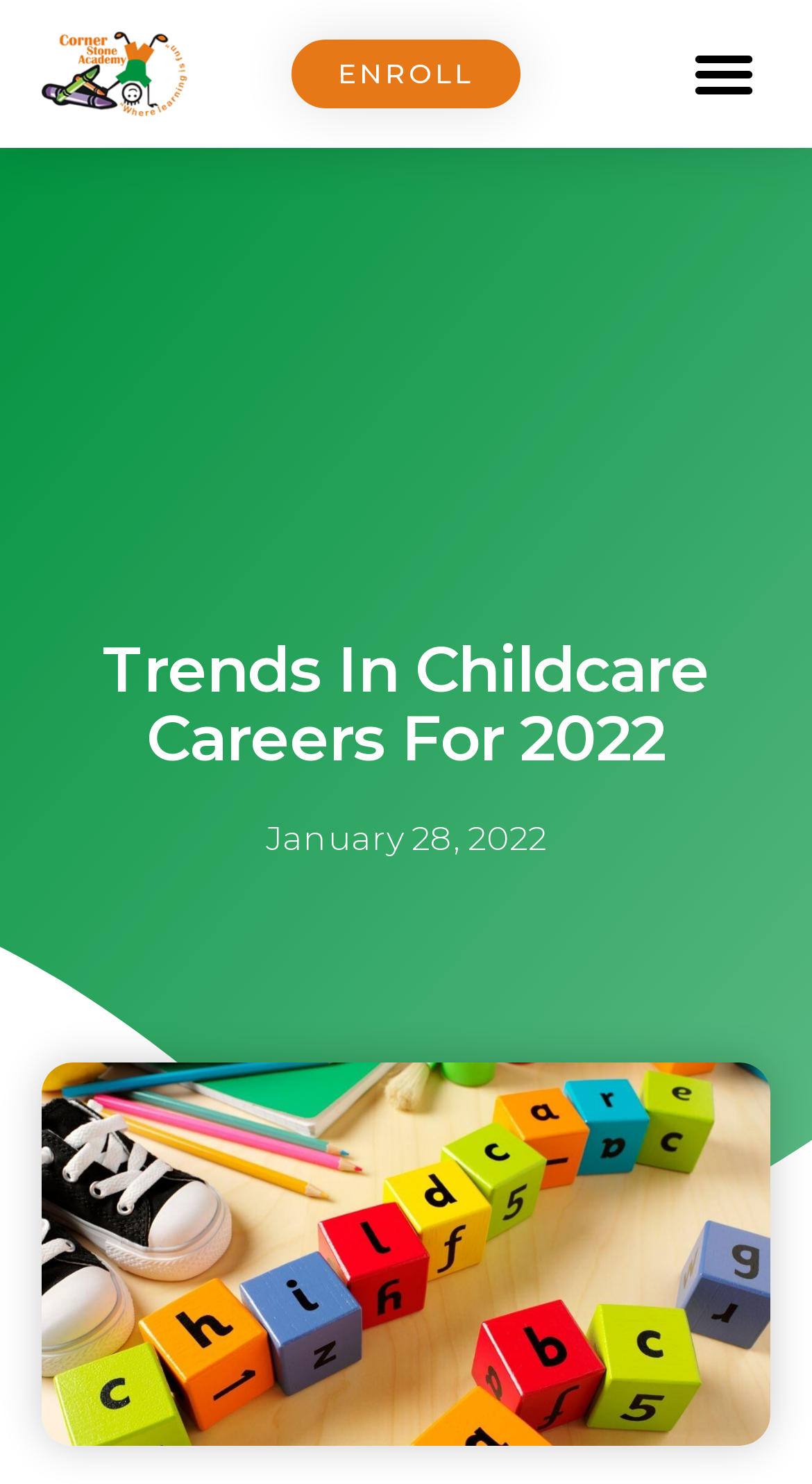What is the main topic of the webpage?
Examine the screenshot and reply with a single word or phrase.

Trends In Childcare Careers For 2022